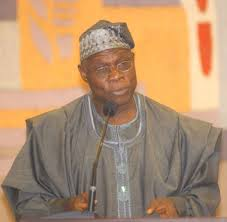What is the leader's expression?
Look at the image and provide a short answer using one word or a phrase.

Serious and authoritative